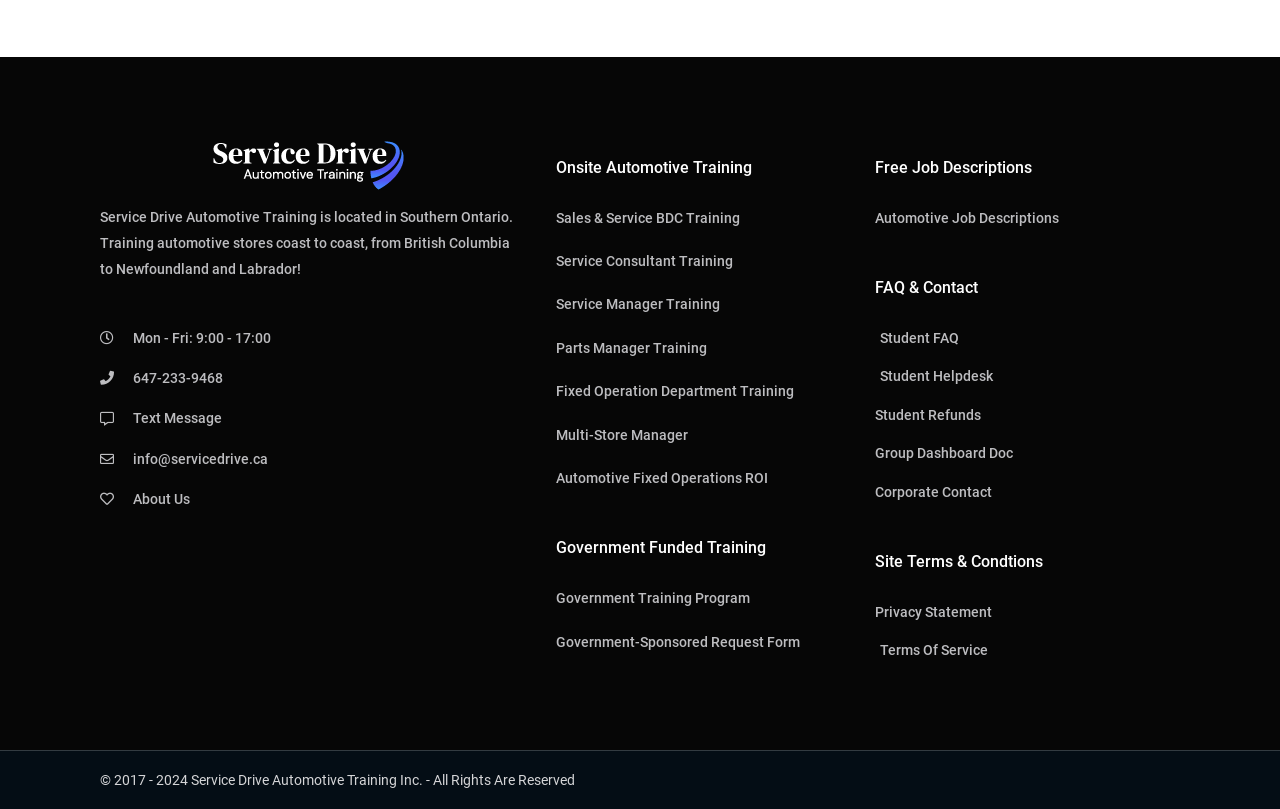Highlight the bounding box coordinates of the element that should be clicked to carry out the following instruction: "Learn about Service Drive Automotive Training". The coordinates must be given as four float numbers ranging from 0 to 1, i.e., [left, top, right, bottom].

[0.078, 0.258, 0.403, 0.342]